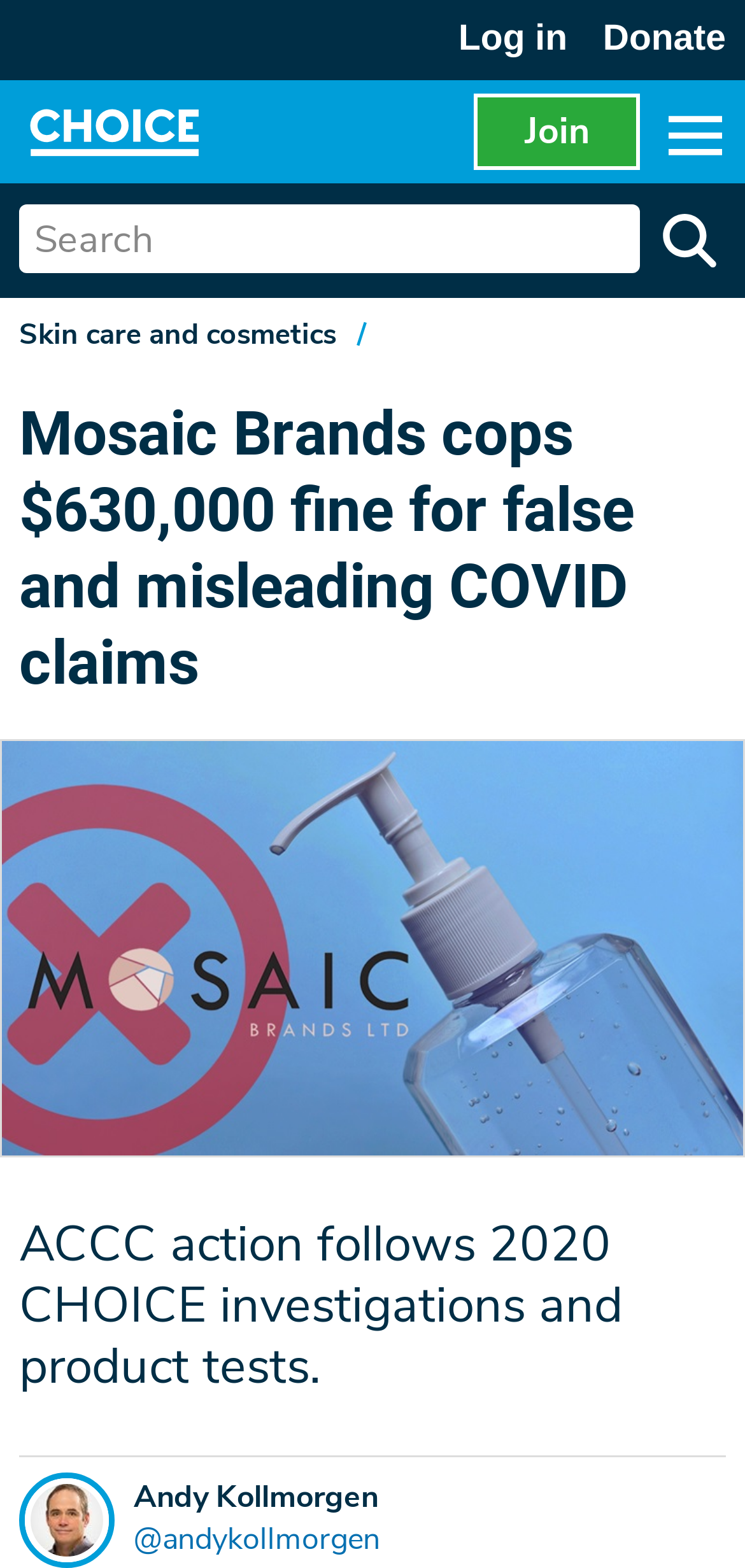How many links are there in the navigation menu? From the image, respond with a single word or brief phrase.

4